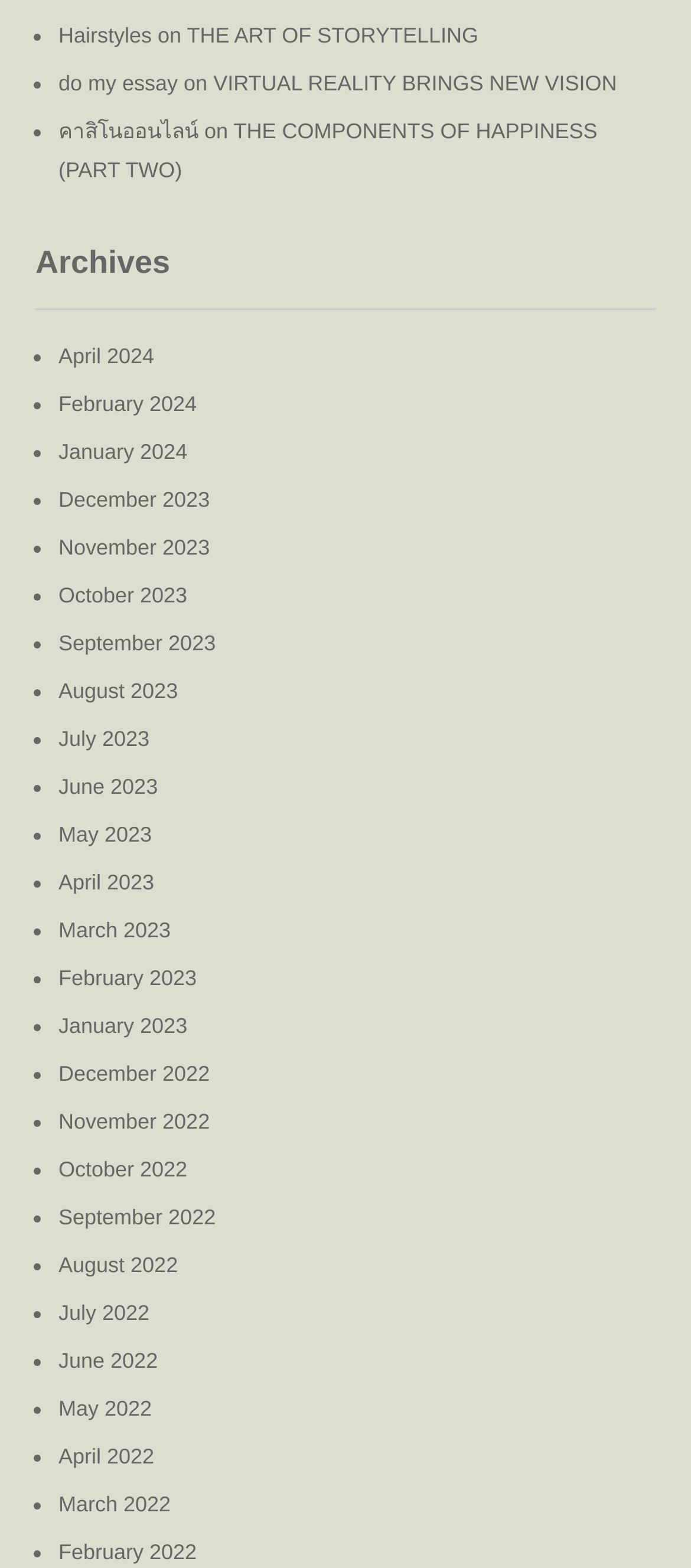What is the purpose of the links on the right?
From the screenshot, supply a one-word or short-phrase answer.

Storytelling and essays